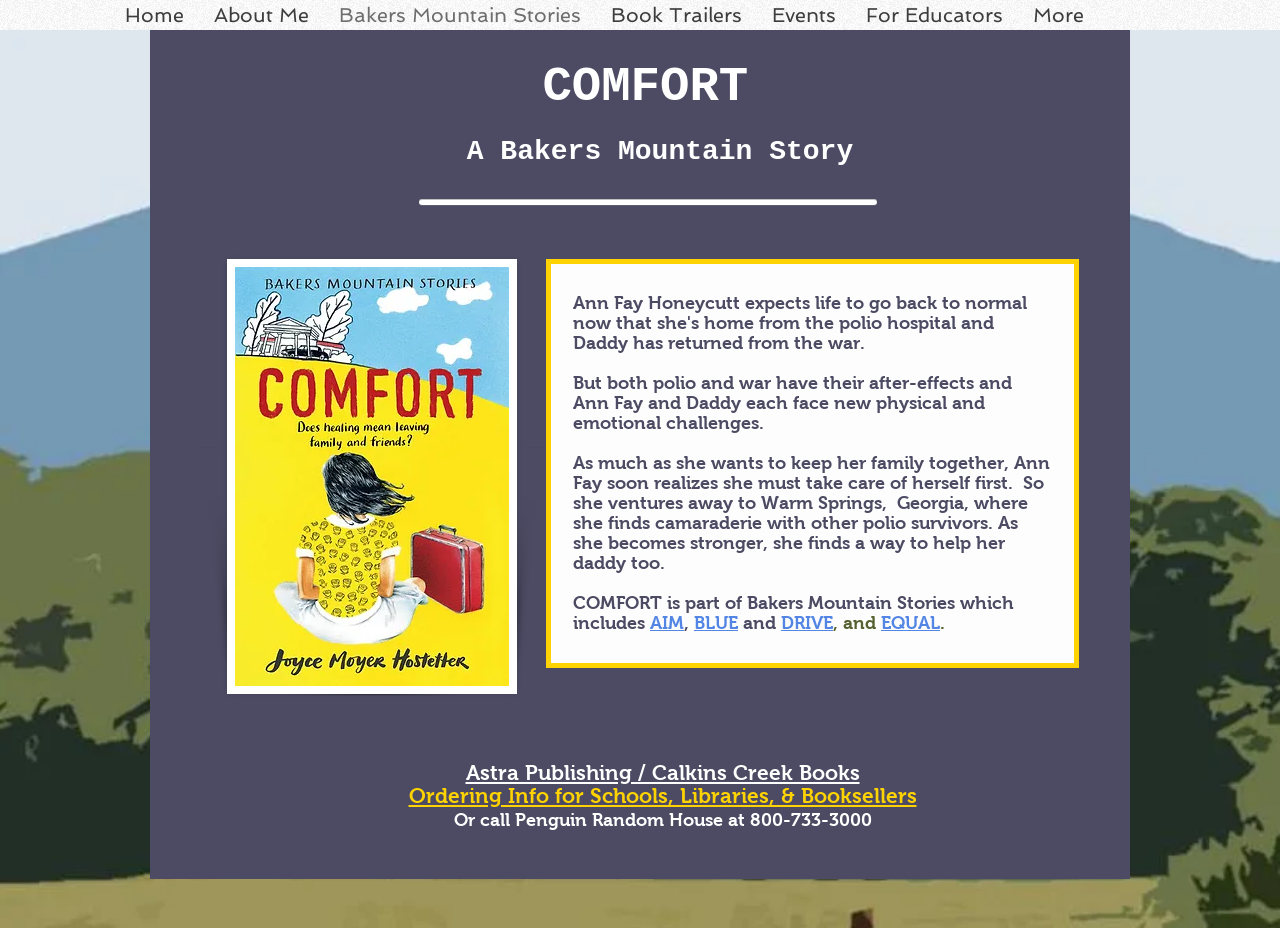Please find the bounding box coordinates of the section that needs to be clicked to achieve this instruction: "read about the author".

[0.155, 0.0, 0.253, 0.032]